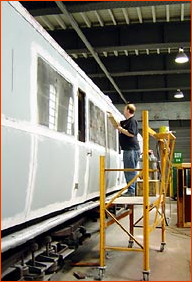Answer the question using only one word or a concise phrase: Where is the restoration taking place?

A workshop